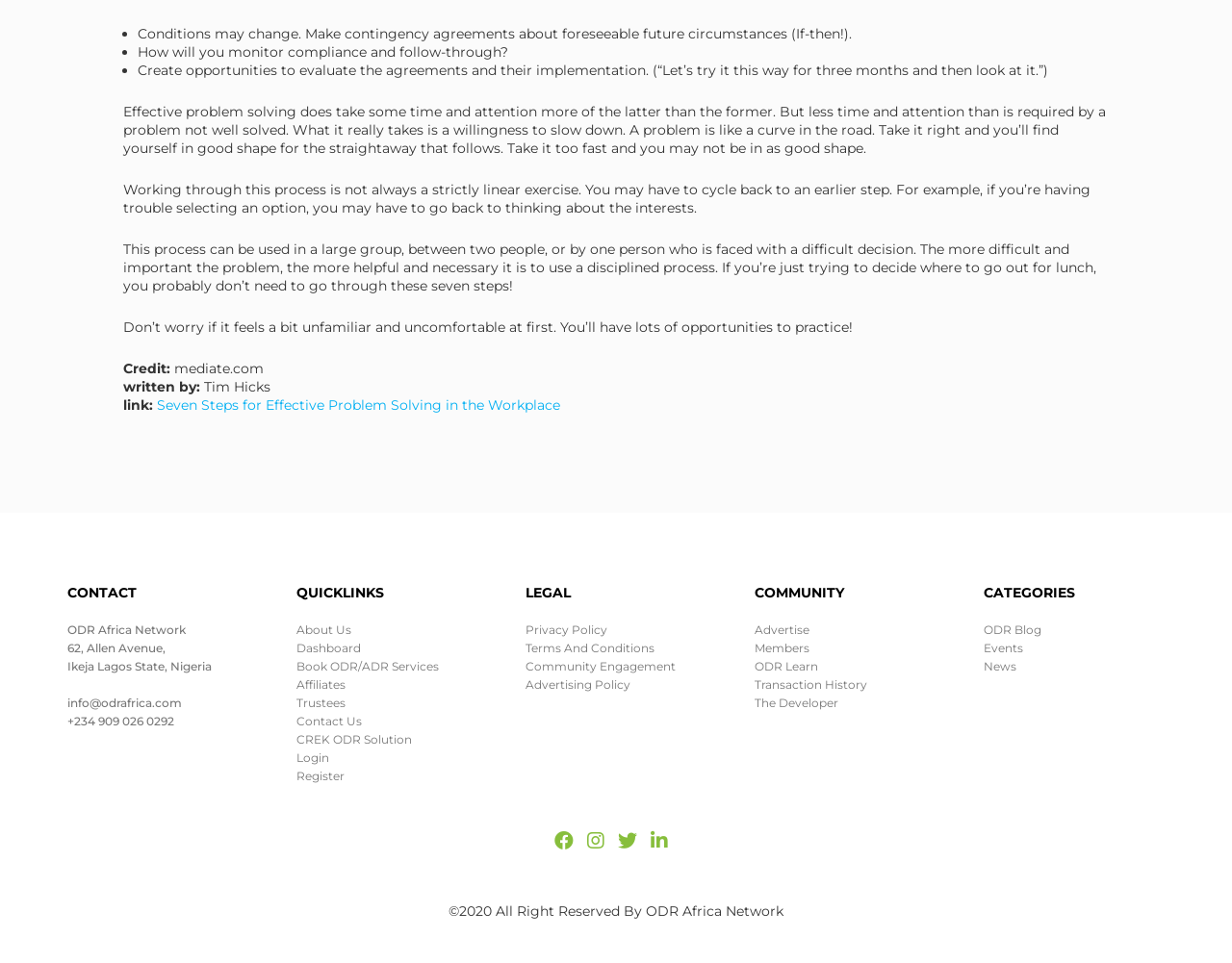Select the bounding box coordinates of the element I need to click to carry out the following instruction: "Click on 'ODR Learn'".

[0.612, 0.684, 0.664, 0.699]